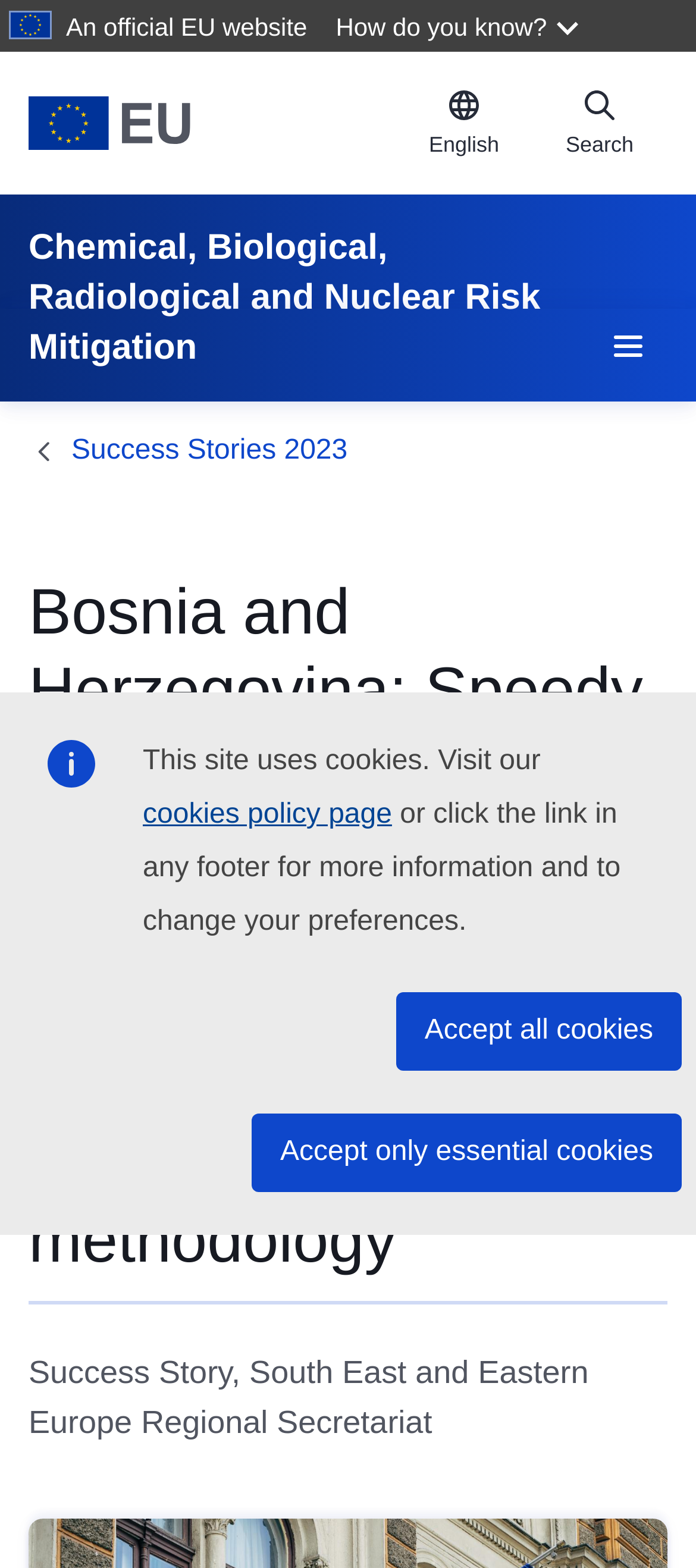What is the current language of the webpage?
Give a comprehensive and detailed explanation for the question.

I found the answer by looking at the button 'Change language, current language is English' which is located at the top right corner of the webpage, and it has an image of the English flag next to it.